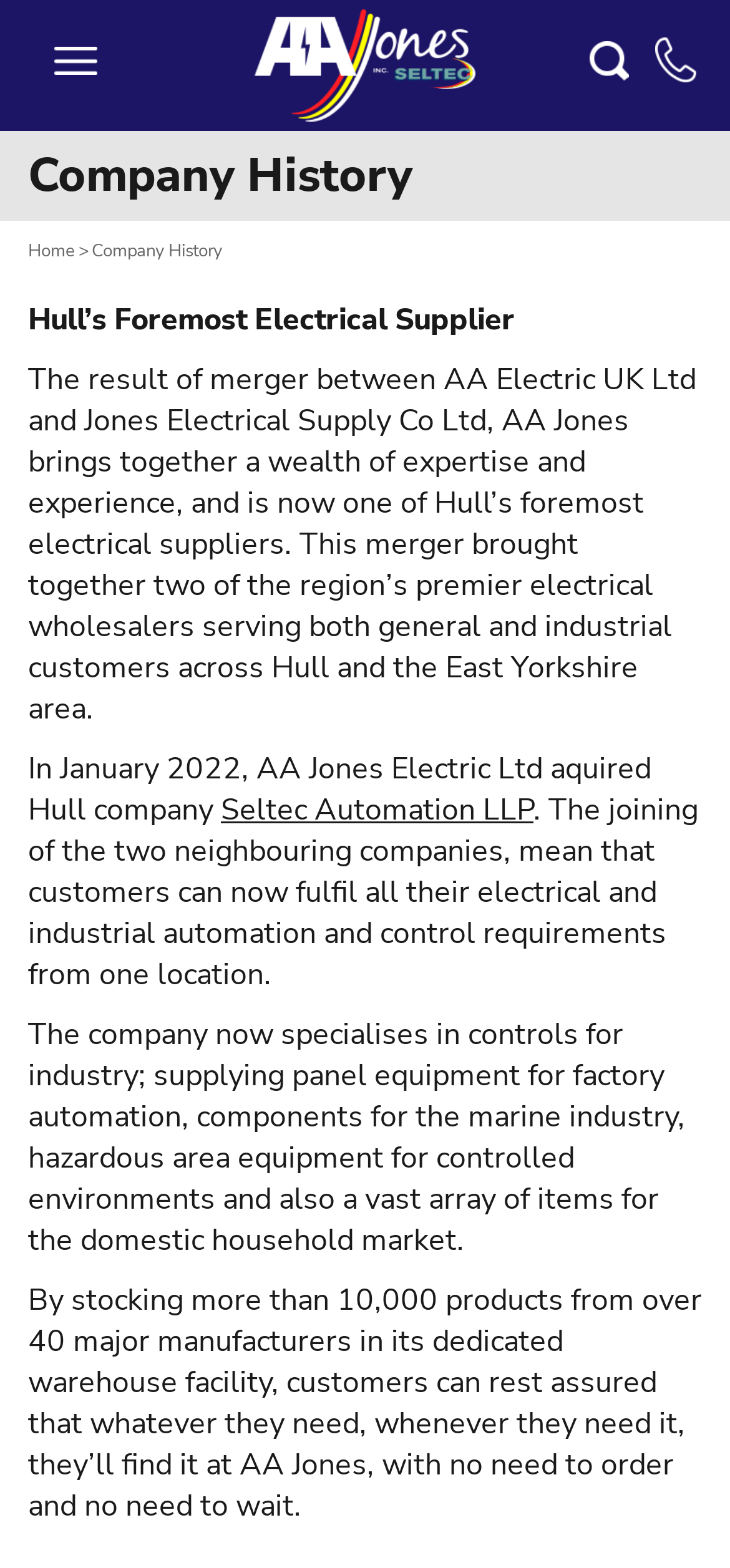Extract the bounding box coordinates for the described element: "Go". The coordinates should be represented as four float numbers between 0 and 1: [left, top, right, bottom].

[0.828, 0.099, 0.941, 0.128]